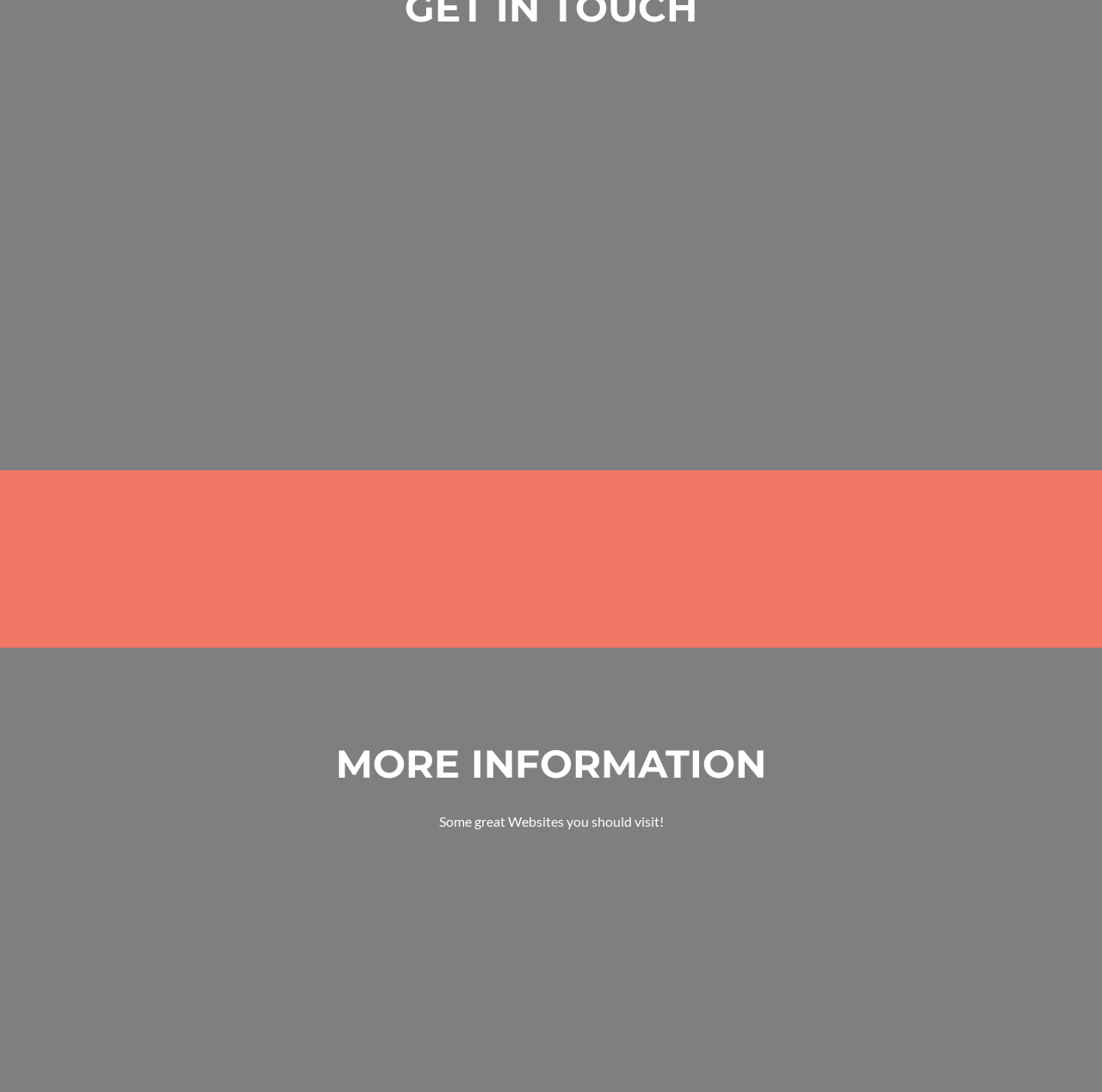Bounding box coordinates should be in the format (top-left x, top-left y, bottom-right x, bottom-right y) and all values should be floating point numbers between 0 and 1. Determine the bounding box coordinate for the UI element described as: Visit

[0.302, 0.953, 0.382, 0.989]